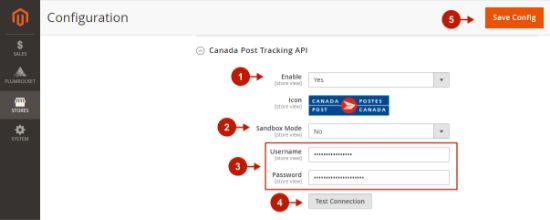Provide a short, one-word or phrase answer to the question below:
What is the purpose of the 'Test Connection' button?

Verify API connection